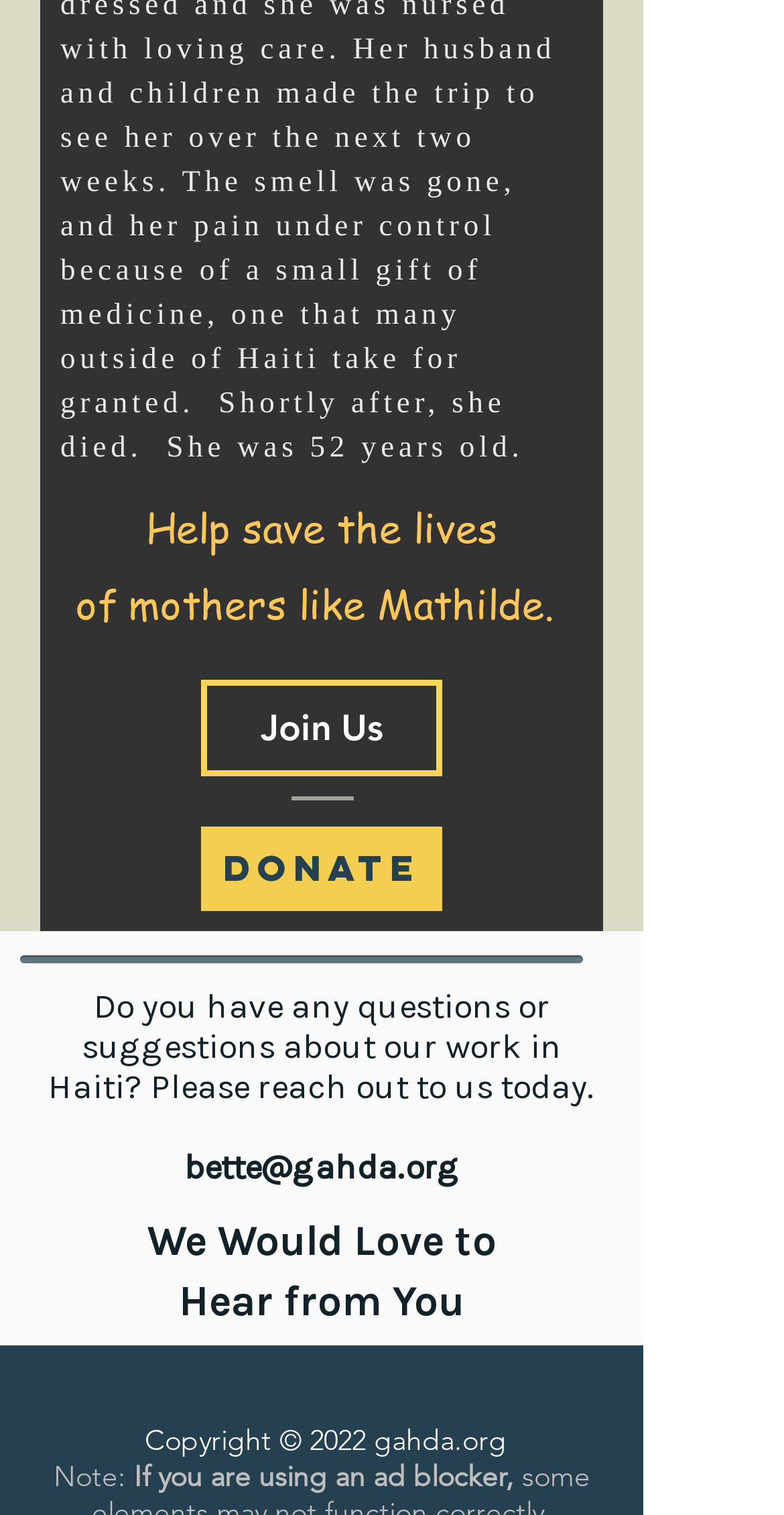Please provide a detailed answer to the question below based on the screenshot: 
What is the purpose of the 'Donate' button?

The button element 'Donate' is present on the page, which implies that its purpose is to allow users to donate to the organization.